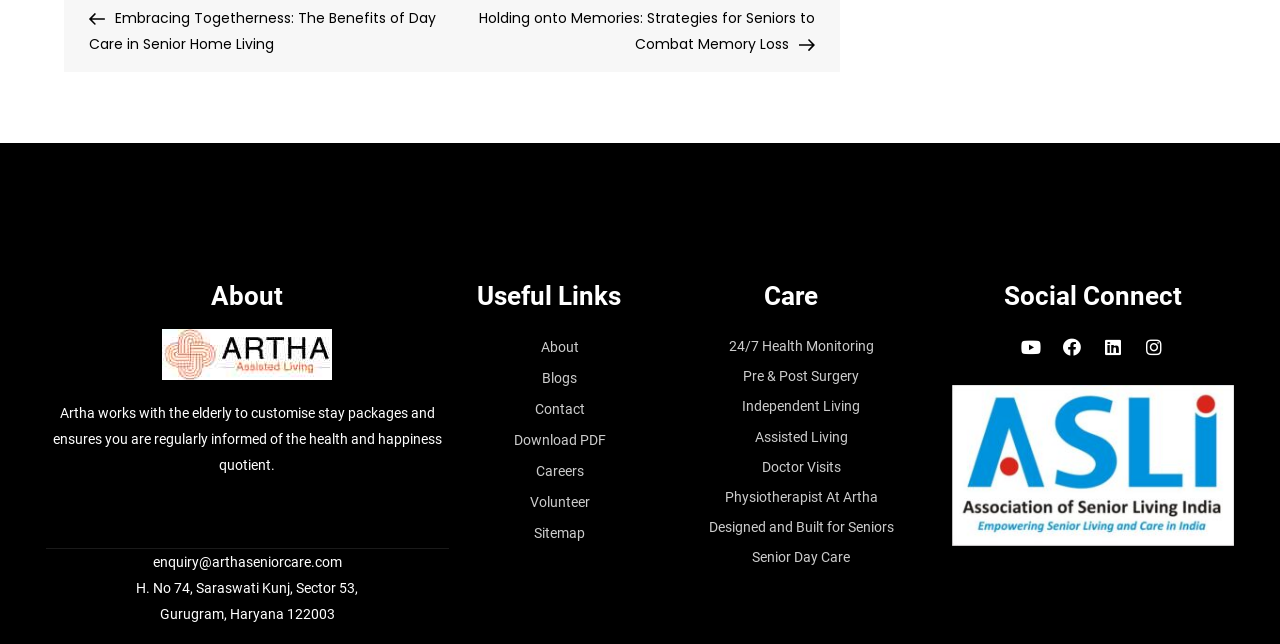Specify the bounding box coordinates of the region I need to click to perform the following instruction: "Contact Artha through email". The coordinates must be four float numbers in the range of 0 to 1, i.e., [left, top, right, bottom].

[0.119, 0.86, 0.267, 0.885]